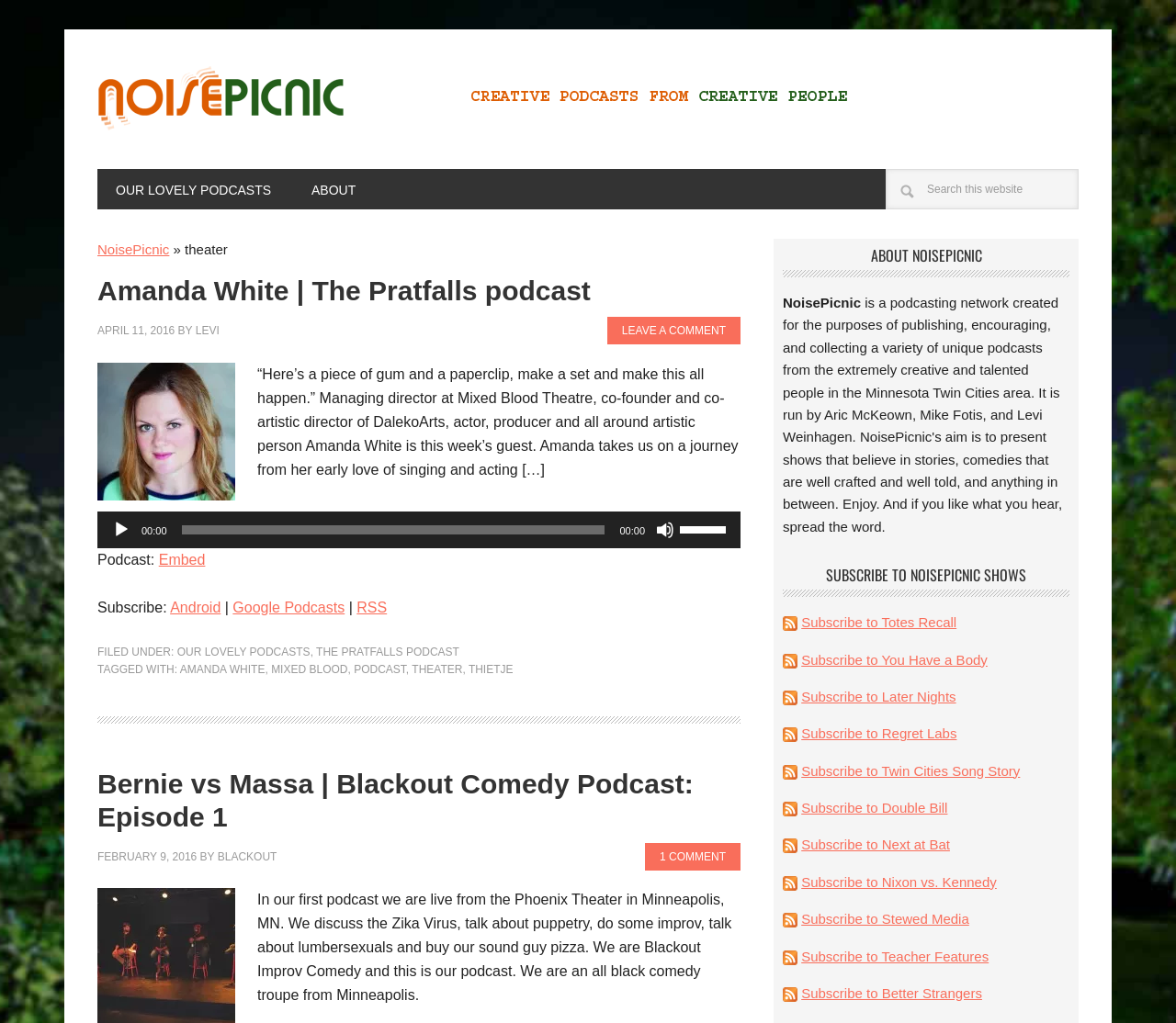Reply to the question with a single word or phrase:
How many podcast episodes are listed on this webpage?

2